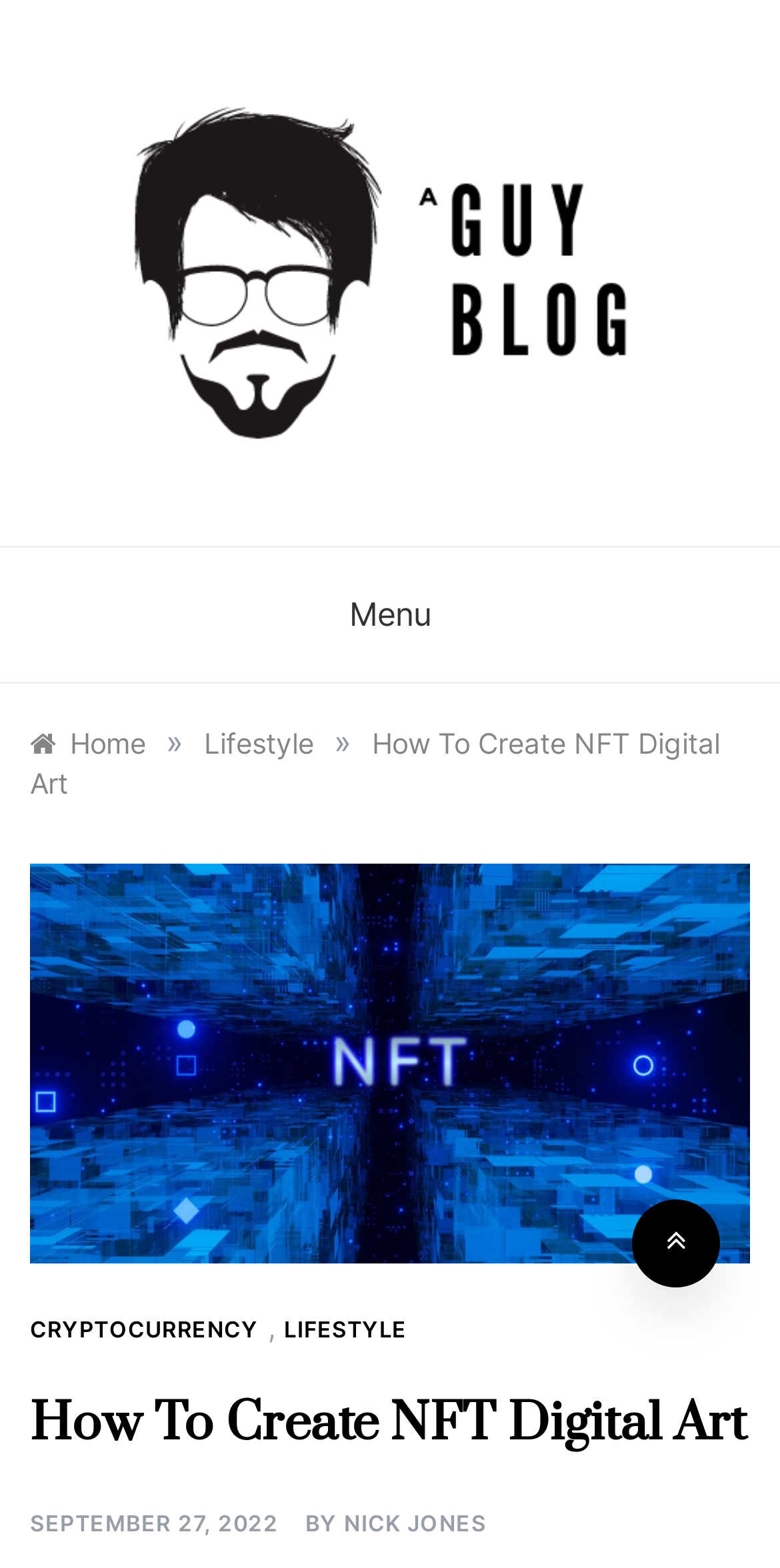What is the current page about?
Based on the image, provide your answer in one word or phrase.

How To Create NFT Digital Art